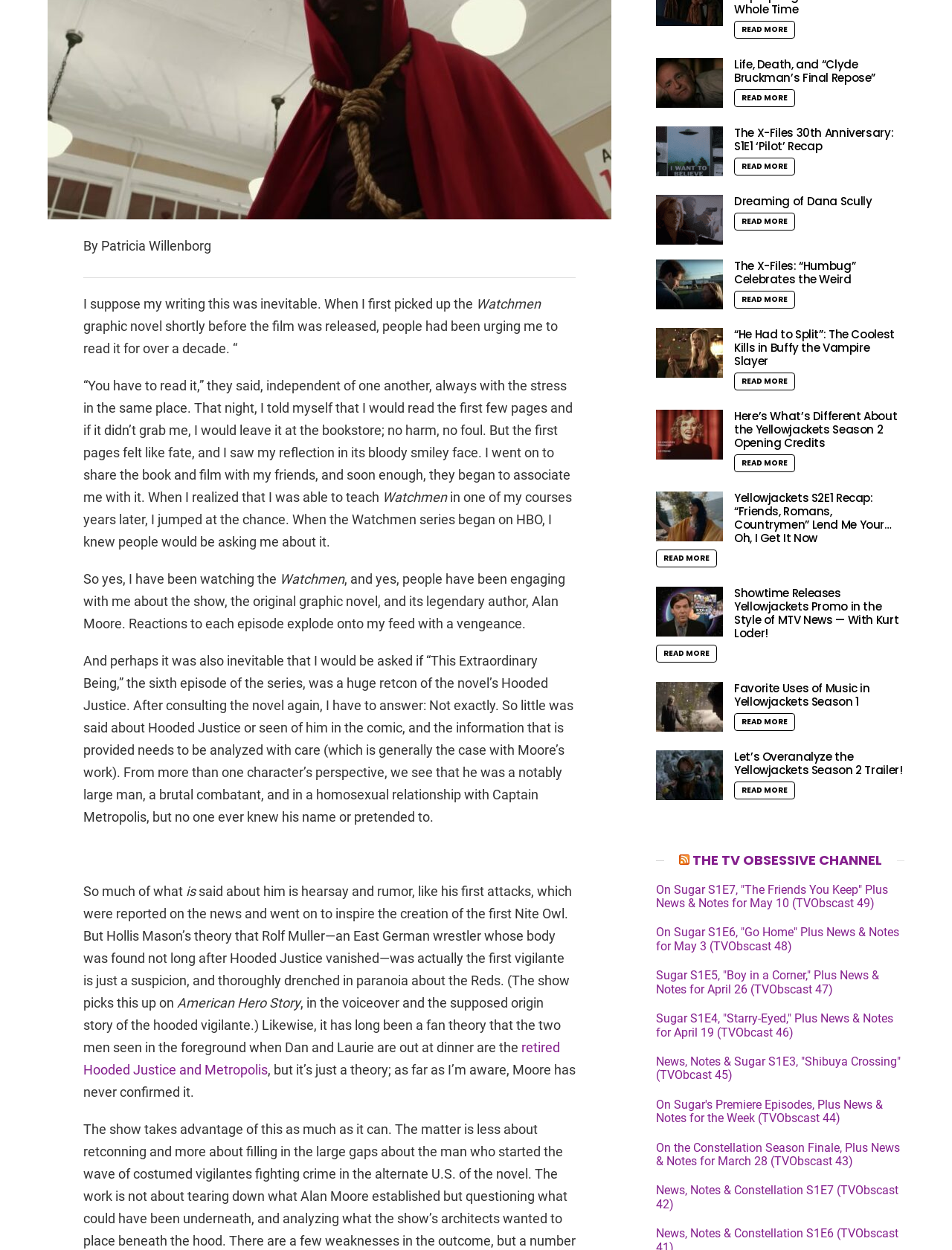Using the webpage screenshot, find the UI element described by title="Dreaming of Dana Scully". Provide the bounding box coordinates in the format (top-left x, top-left y, bottom-right x, bottom-right y), ensuring all values are floating point numbers between 0 and 1.

[0.689, 0.156, 0.759, 0.196]